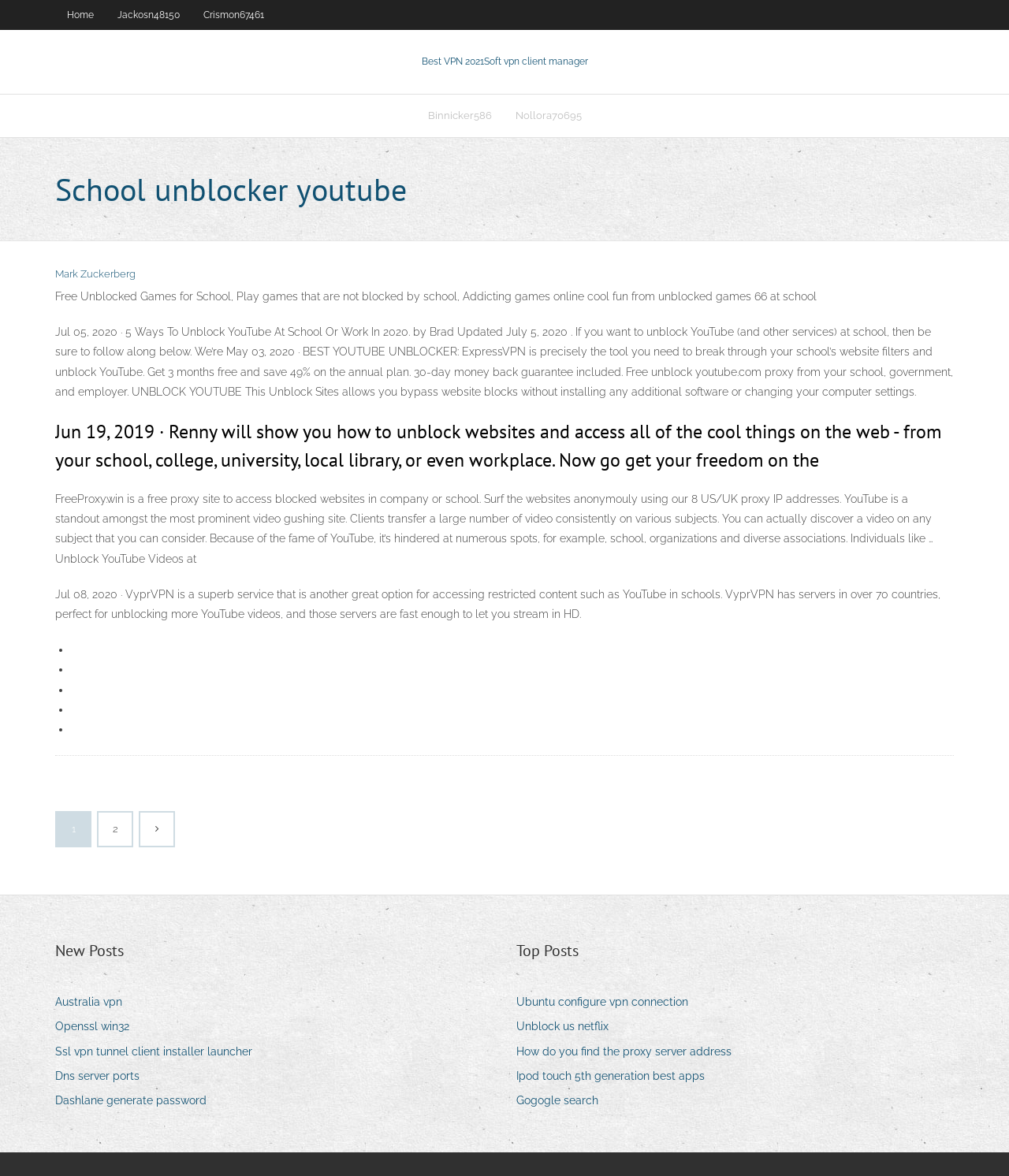Respond to the question below with a single word or phrase: What is the purpose of this website?

Unblock YouTube